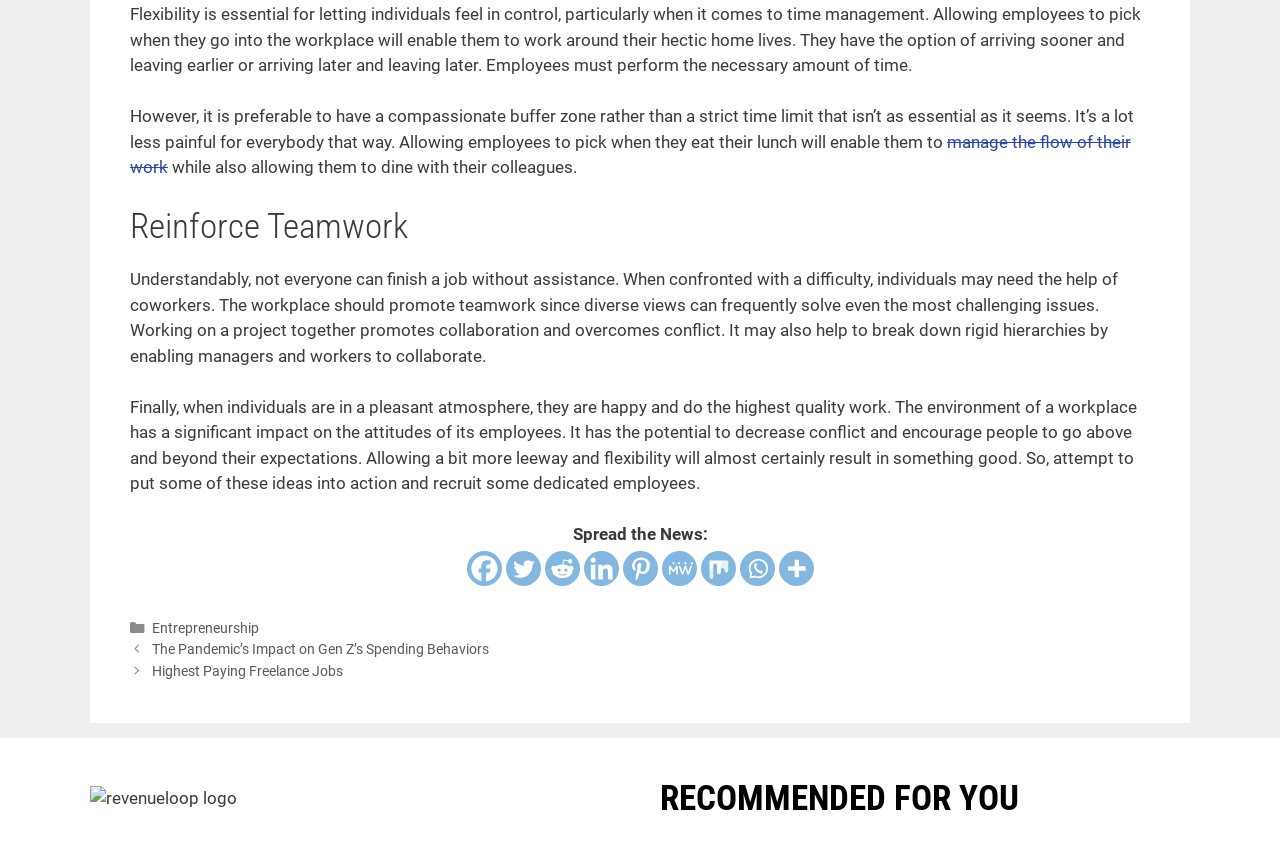Provide a brief response in the form of a single word or phrase:
What is the benefit of working on a project together?

Promotes collaboration